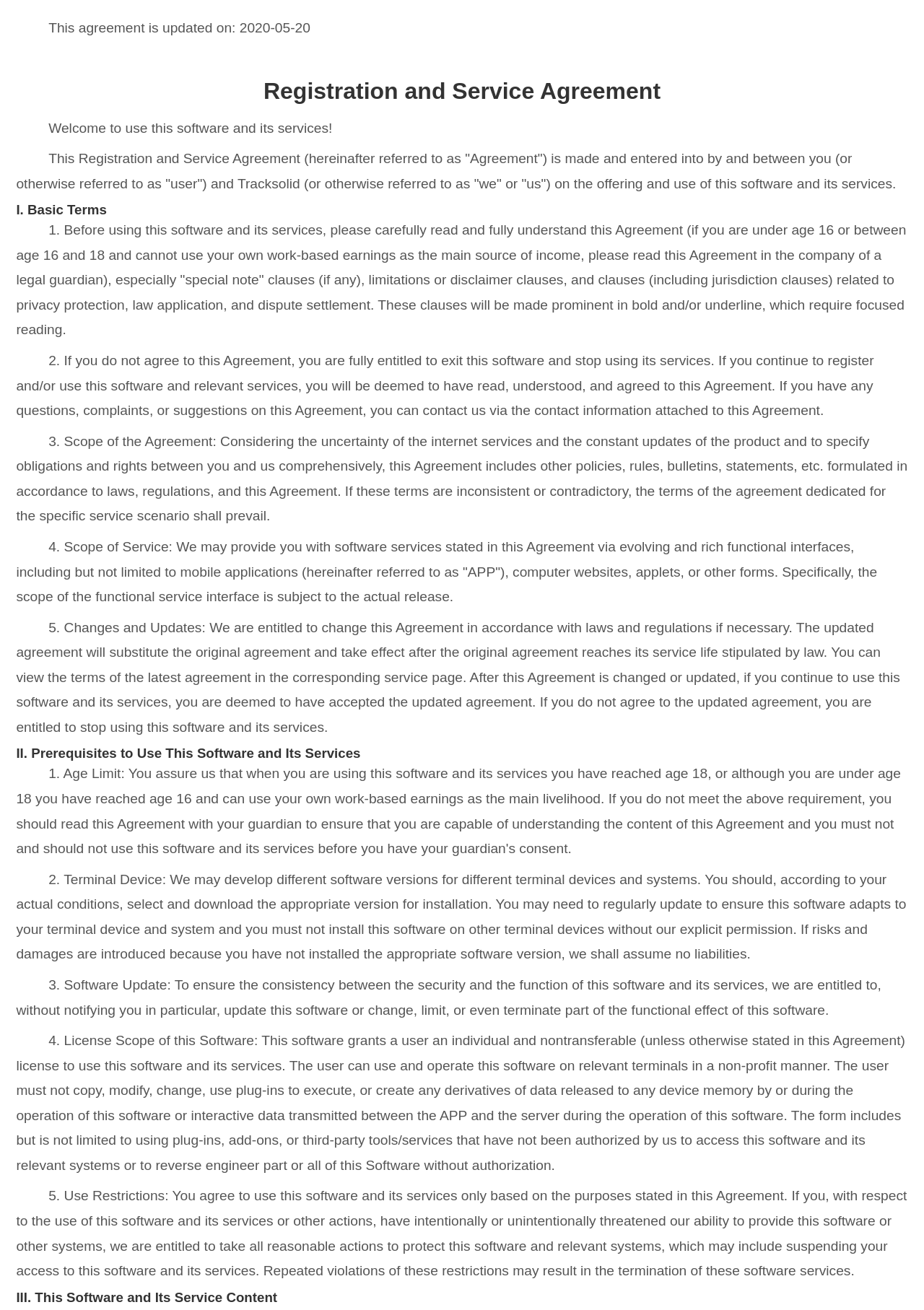What is the purpose of the license granted to the user?
Give a detailed and exhaustive answer to the question.

The license granted to the user is an individual and nontransferable license to use this software and its services, and the user can use and operate this software on relevant terminals in a non-profit manner, as stated in the fourth paragraph of the 'II. Prerequisites to Use This Software and Its Services' section.